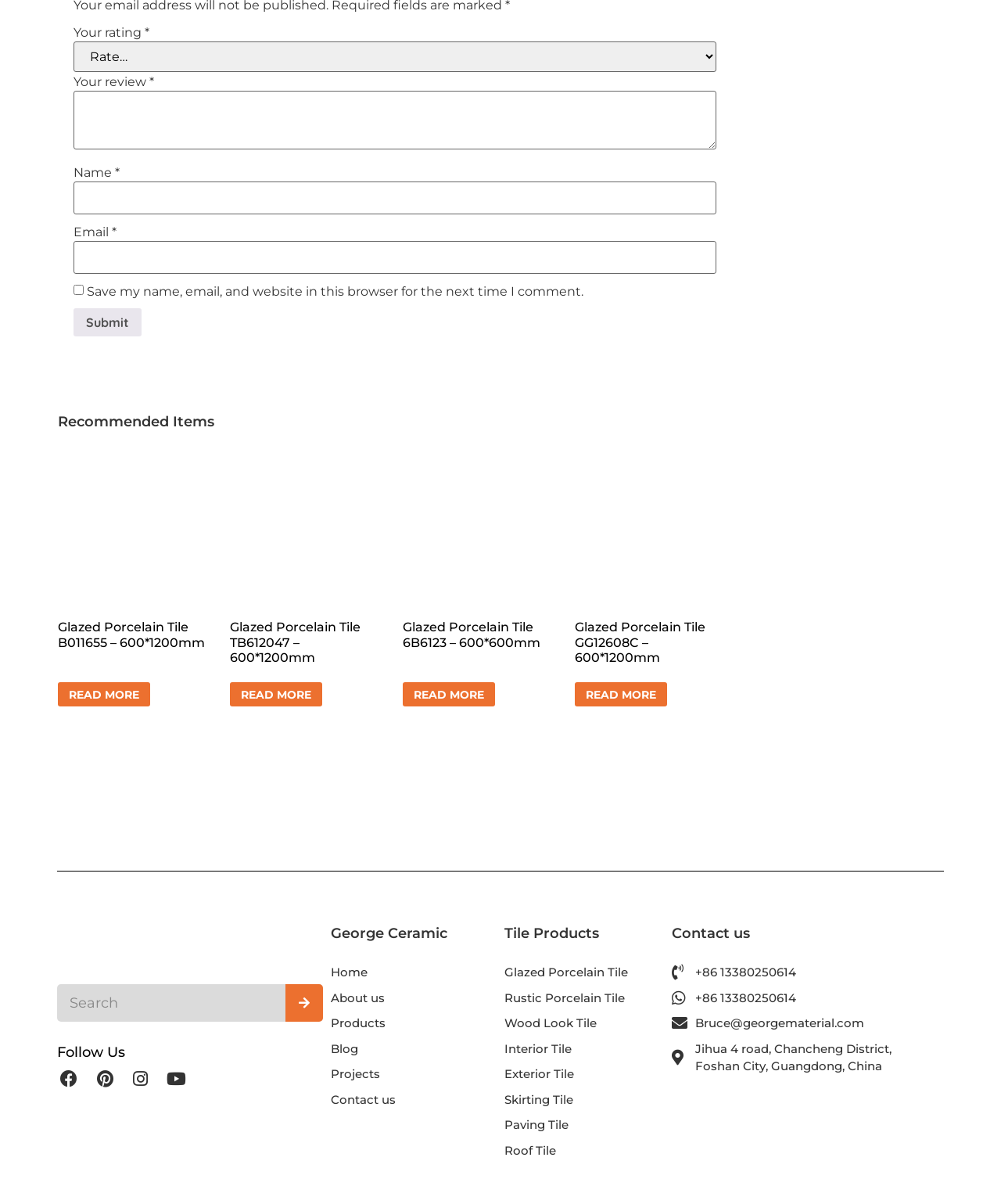What is the name of the company?
Please ensure your answer to the question is detailed and covers all necessary aspects.

I found the company name 'George Ceramic' in the heading element on the webpage.